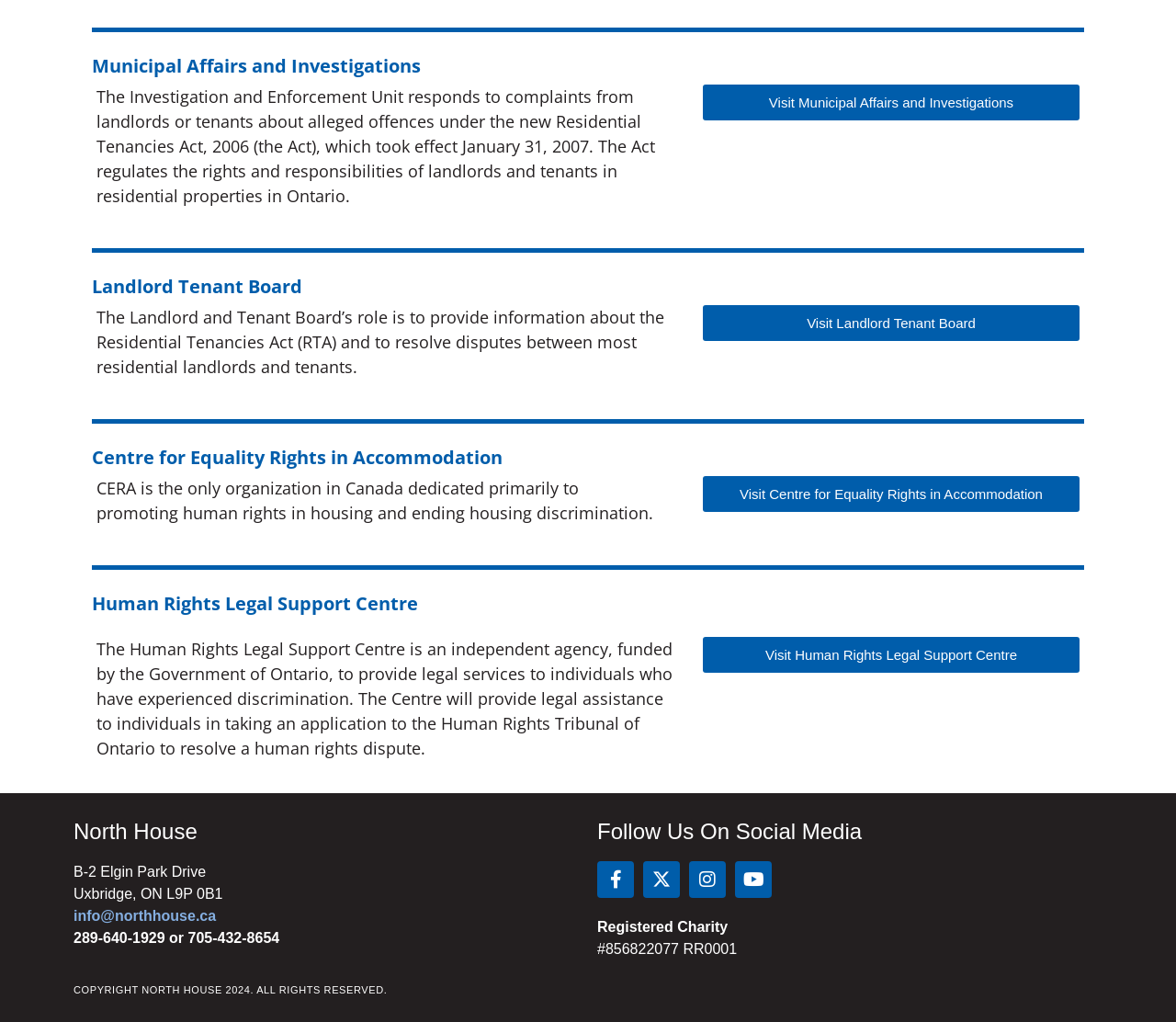Please mark the clickable region by giving the bounding box coordinates needed to complete this instruction: "Visit Centre for Equality Rights in Accommodation".

[0.598, 0.466, 0.918, 0.501]